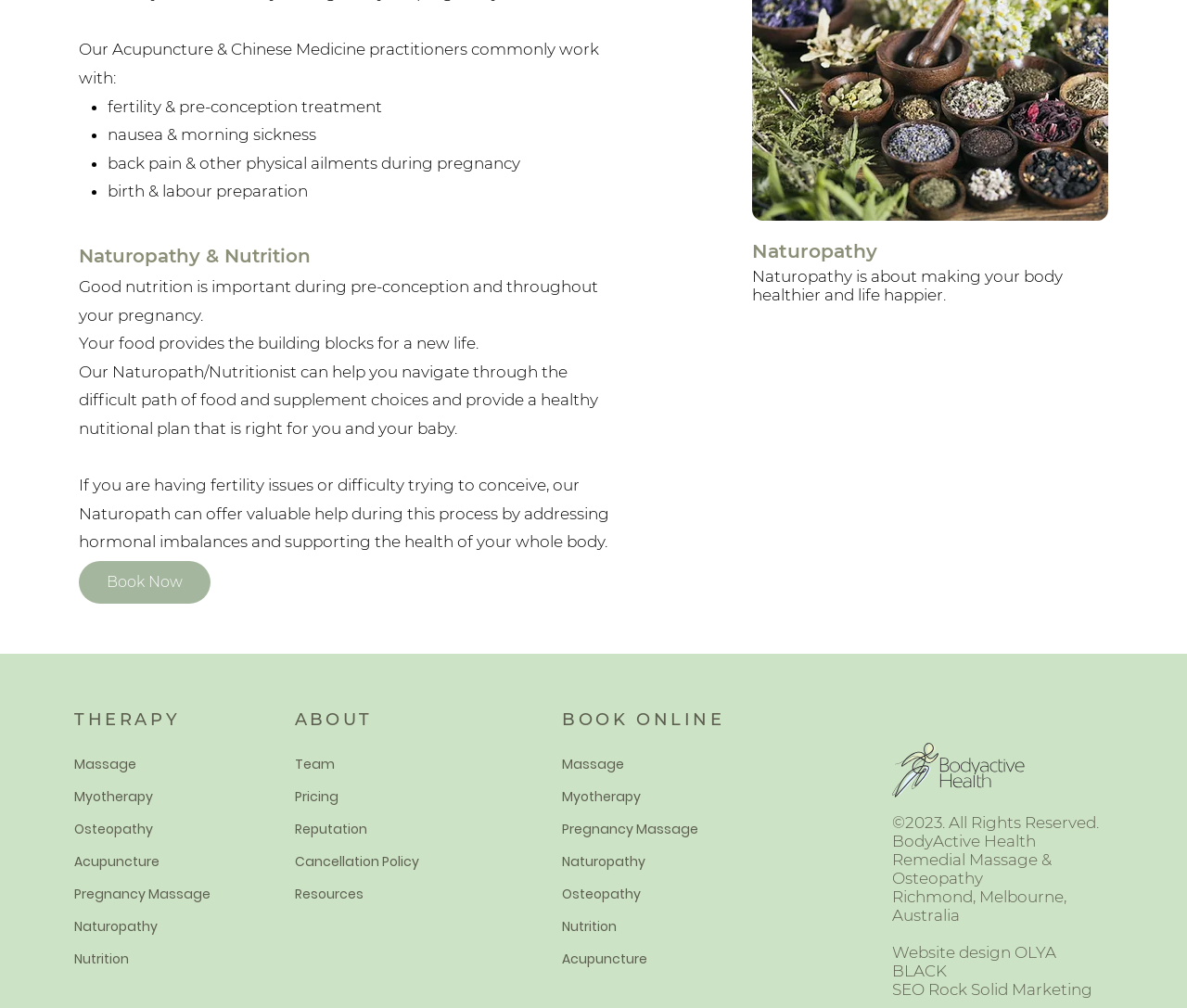Determine the bounding box coordinates of the clickable area required to perform the following instruction: "Book an appointment". The coordinates should be represented as four float numbers between 0 and 1: [left, top, right, bottom].

[0.067, 0.556, 0.178, 0.599]